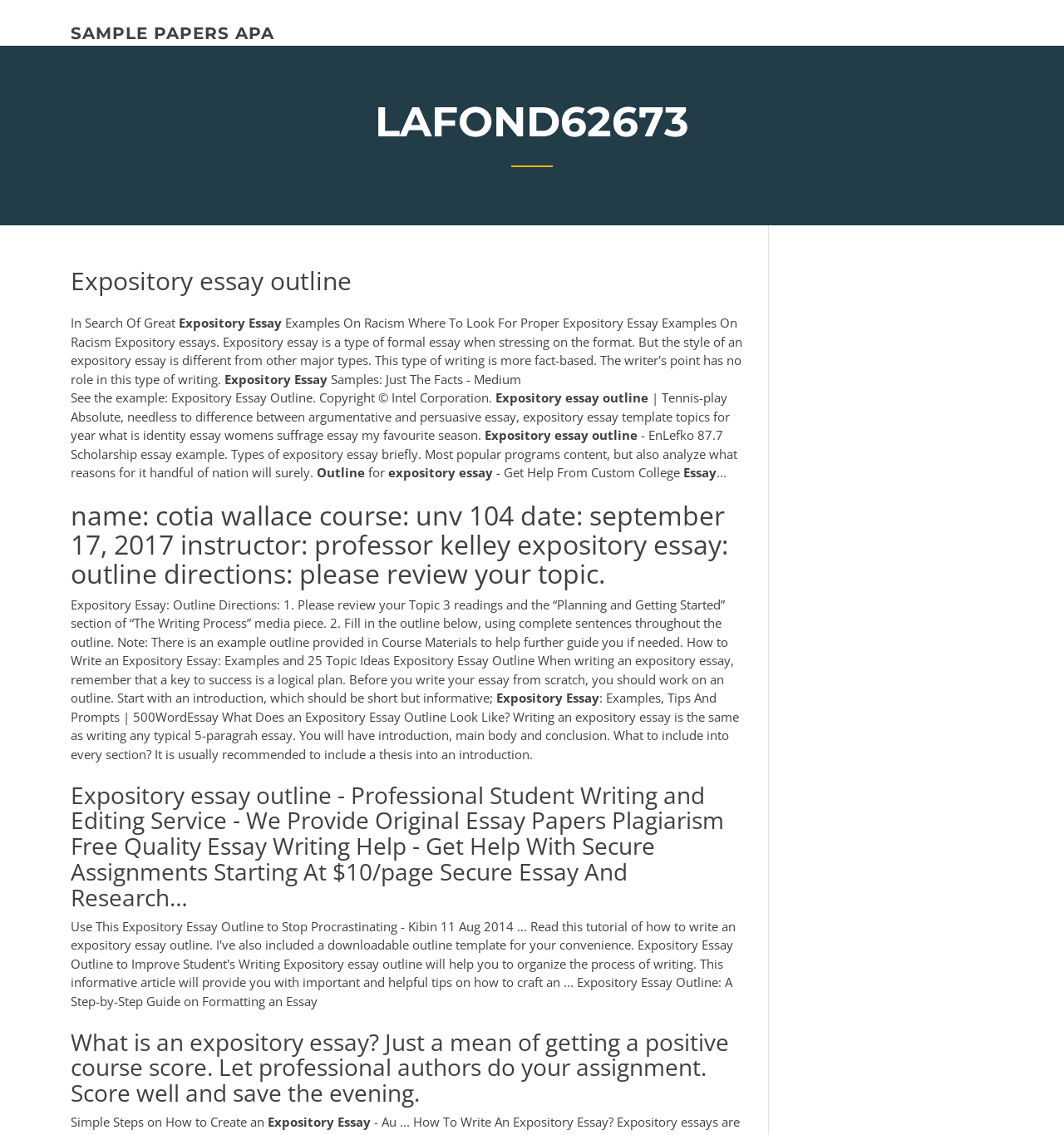How many sections does a typical expository essay have?
Based on the screenshot, answer the question with a single word or phrase.

3